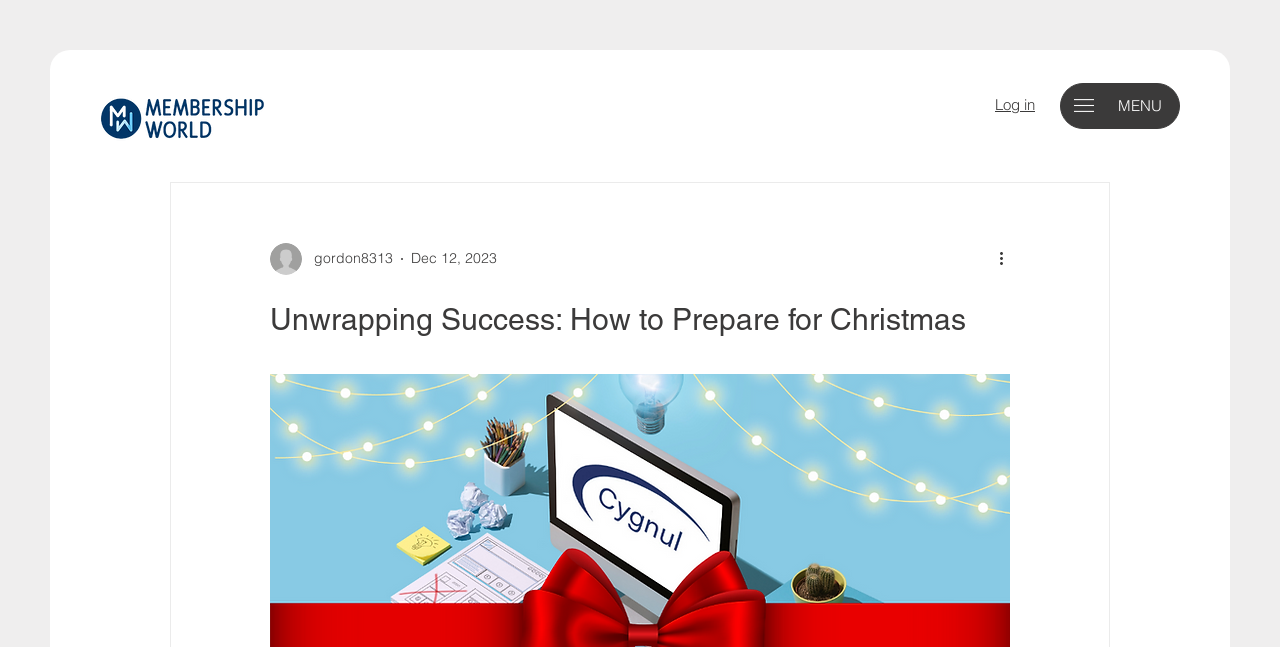What is the navigation menu button labeled?
Kindly give a detailed and elaborate answer to the question.

The navigation menu button can be found at the top right corner of the page and is labeled as 'MENU'.